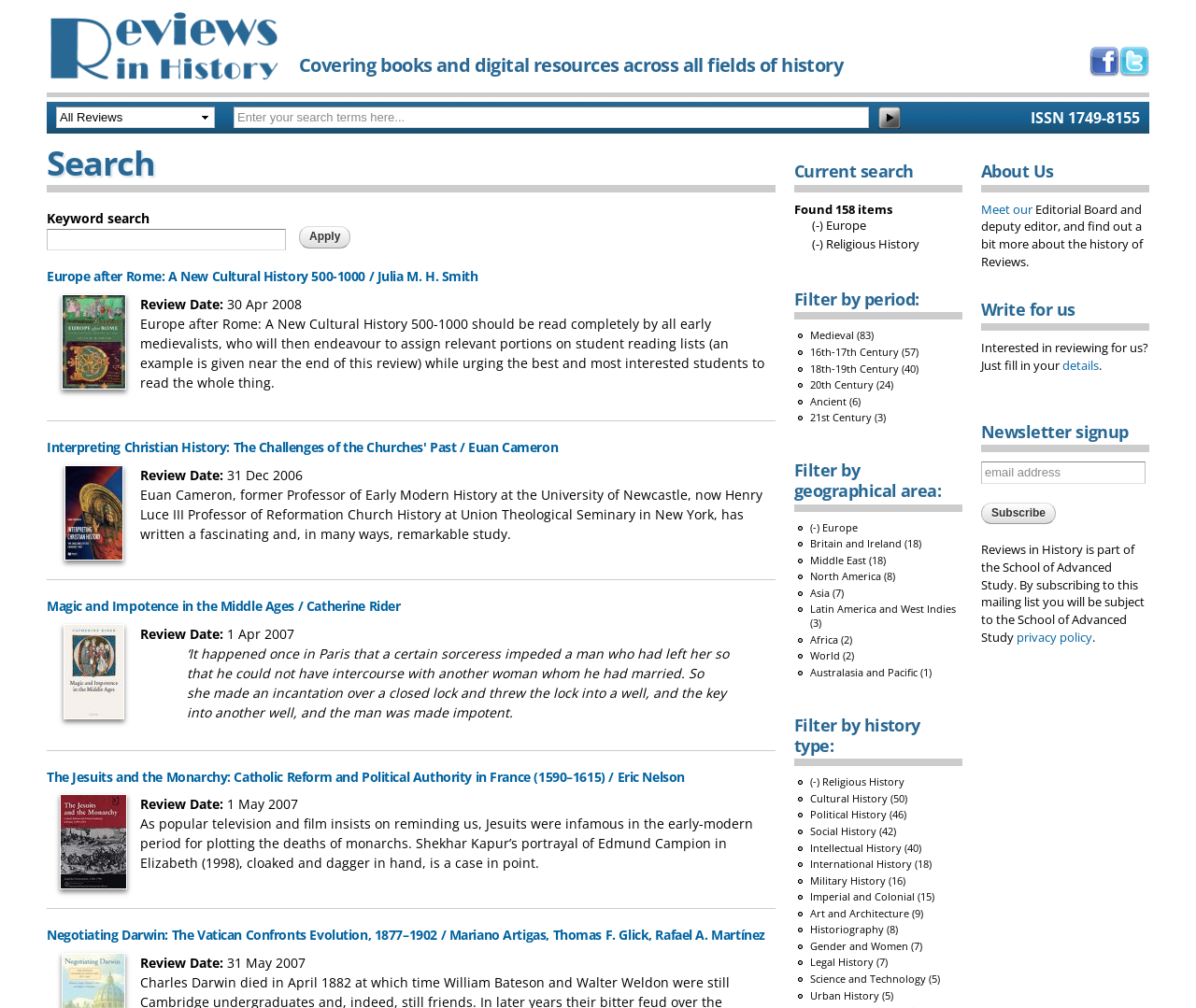What is the title of the first book review?
Answer the question based on the image using a single word or a brief phrase.

Europe after Rome: A New Cultural History 500-1000